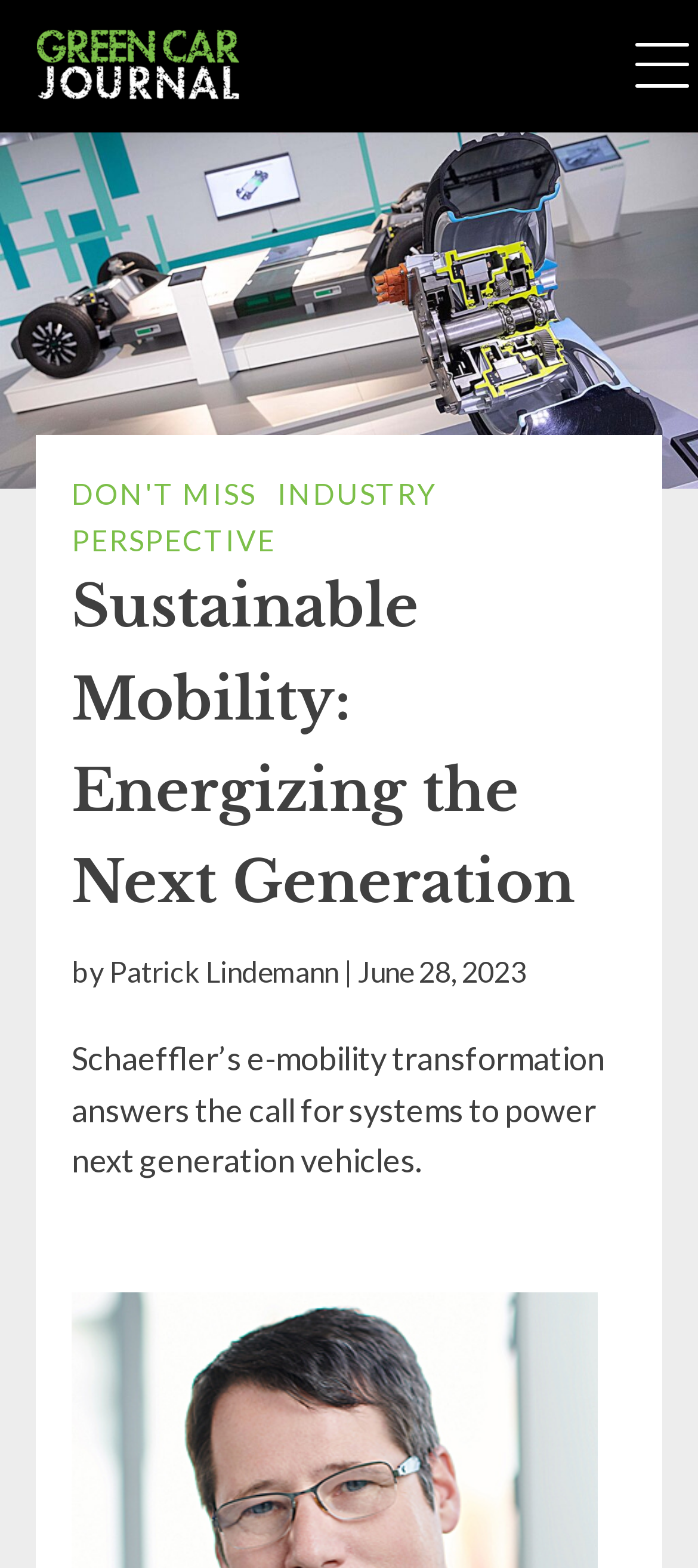Give a detailed explanation of the elements present on the webpage.

The webpage is about sustainable mobility, specifically focusing on energizing the next generation. At the top left corner, there is a Green Car Journal logo, which is an image linked to the journal's website. 

Below the logo, there are three links: "DON'T MISS", a separator, and "INDUSTRY PERSPECTIVE". The main heading "Sustainable Mobility: Energizing the Next Generation" is located below these links, taking up most of the width of the page.

The author's information is displayed below the heading, with the text "by" followed by the author's name, "Patrick Lindemann", and then a separator and the date "June 28, 2023". 

A paragraph of text is situated below the author's information, describing Schaeffler's e-mobility transformation and its role in powering next-generation vehicles.